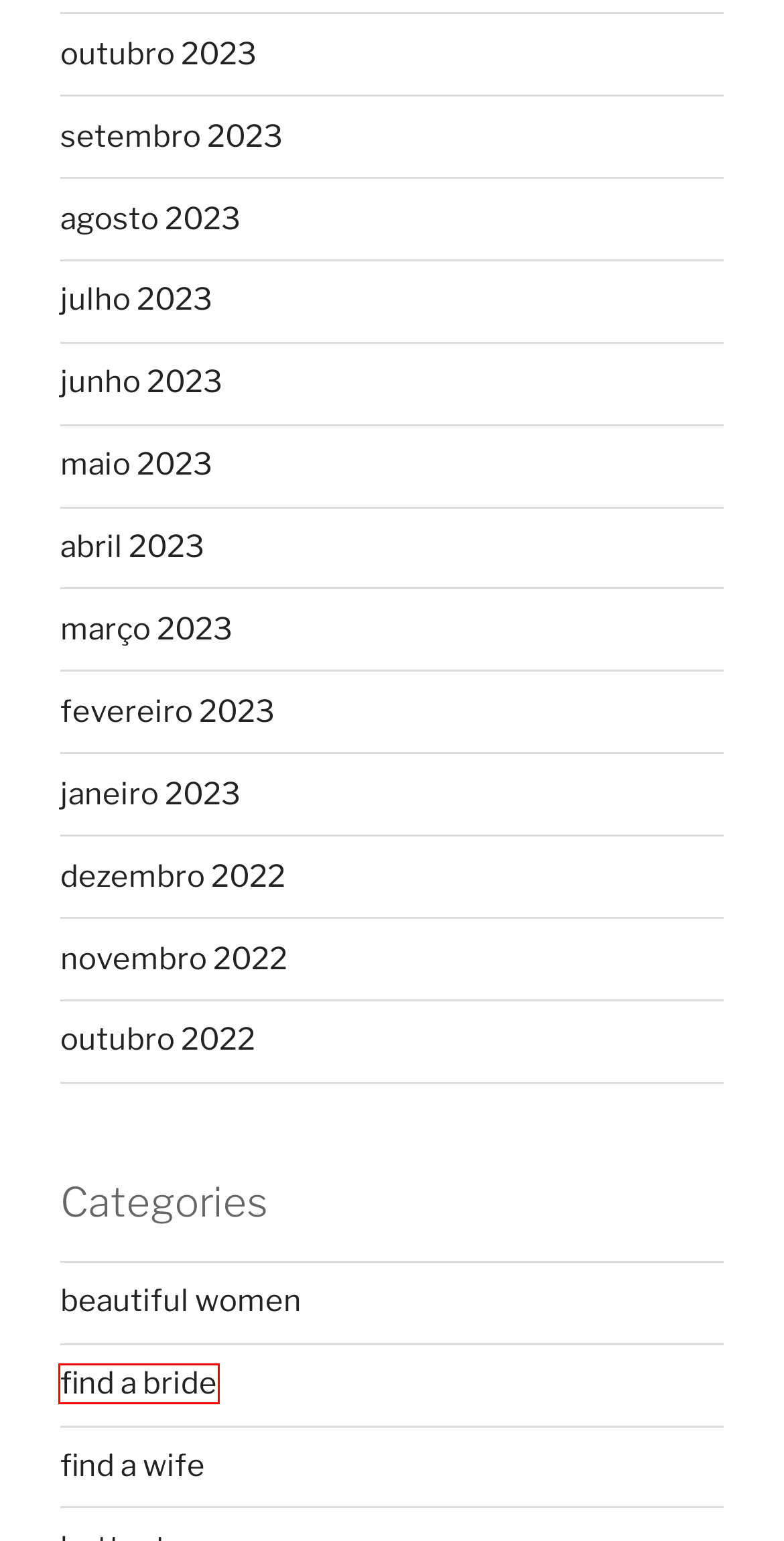Review the screenshot of a webpage which includes a red bounding box around an element. Select the description that best fits the new webpage once the element in the bounding box is clicked. Here are the candidates:
A. outubro 2023 – Biocaps
B. find a wife – Biocaps
C. abril 2023 – Biocaps
D. agosto 2023 – Biocaps
E. find a bride – Biocaps
F. janeiro 2023 – Biocaps
G. julho 2023 – Biocaps
H. setembro 2023 – Biocaps

E